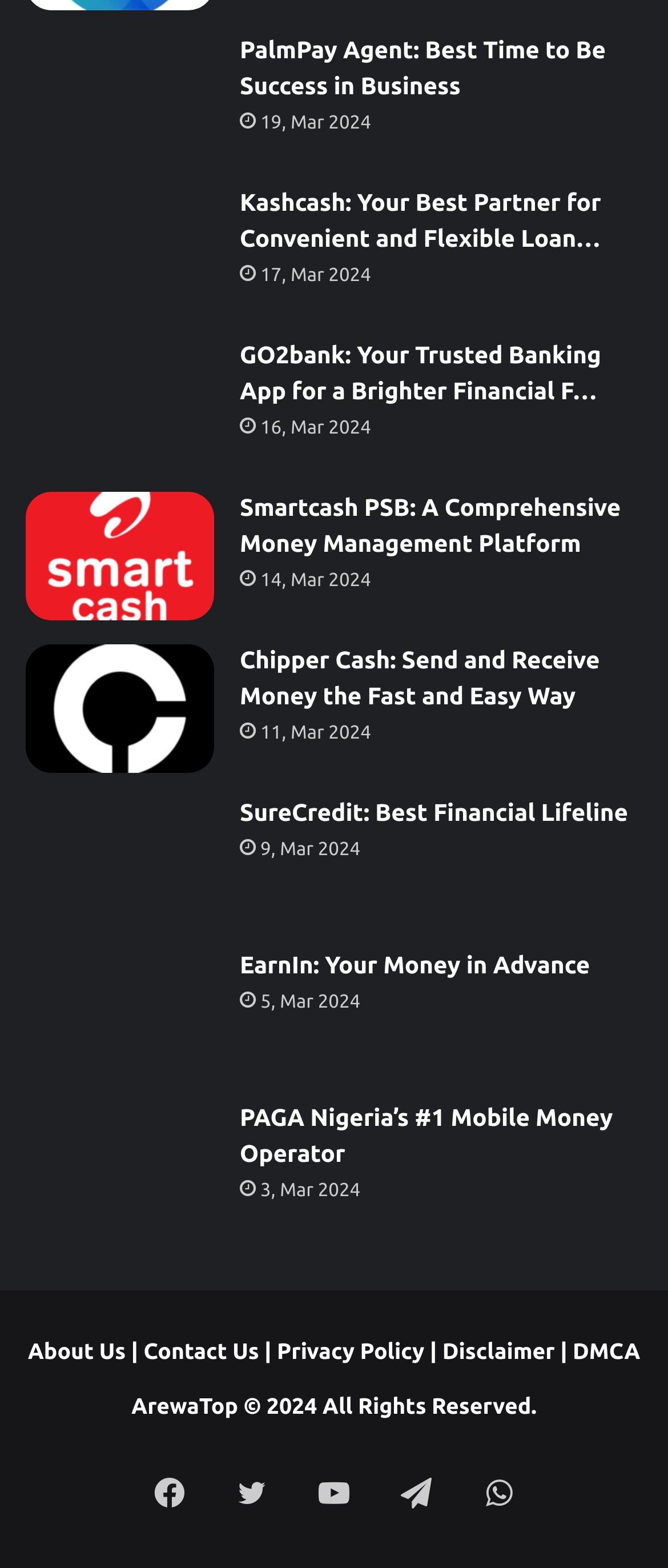How many links are there on this webpage?
Based on the image, give a concise answer in the form of a single word or short phrase.

24